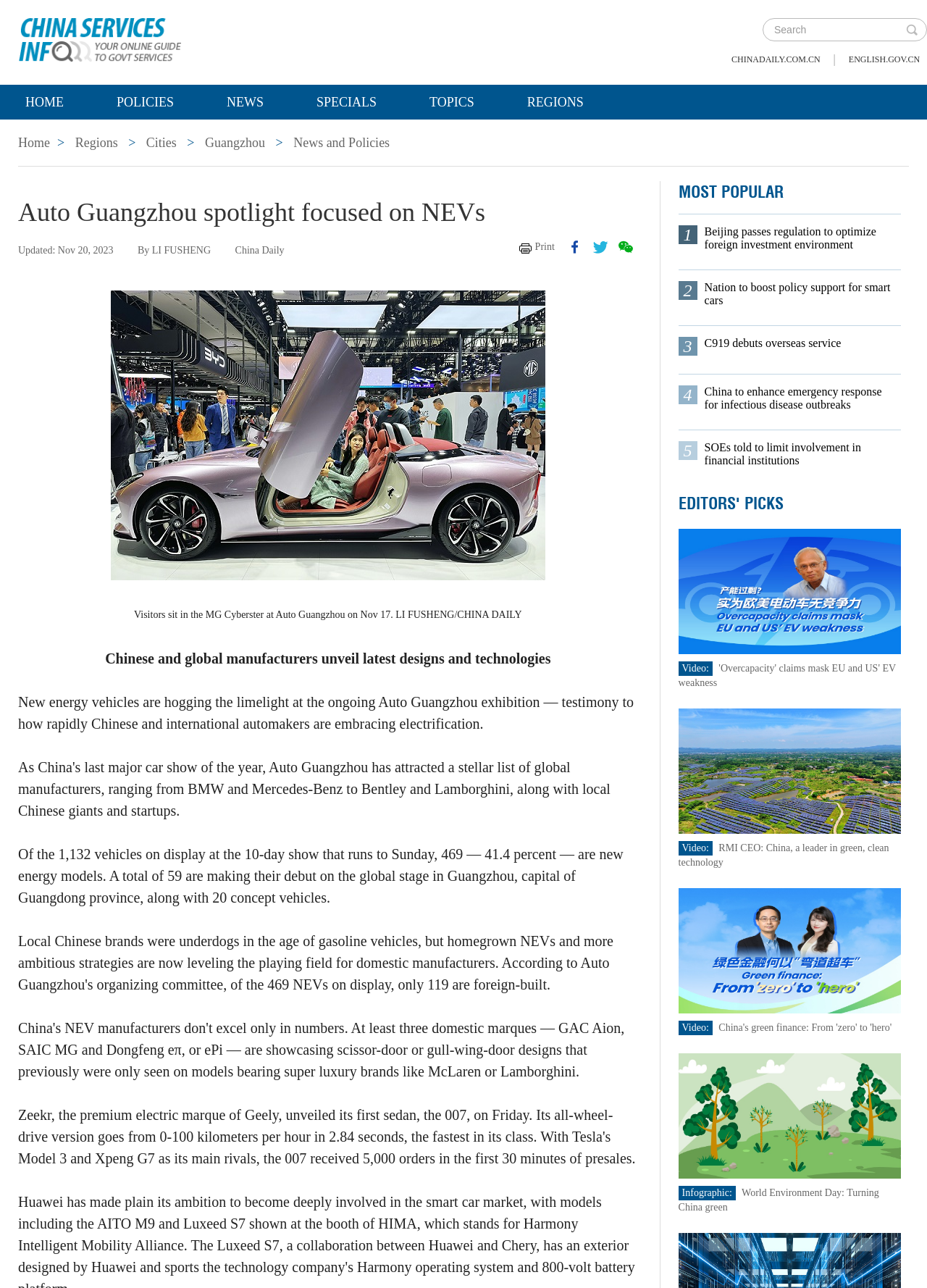What is the date of the article?
Can you give a detailed and elaborate answer to the question?

The date of the article can be found in the paragraph 'Updated: Nov 20, 2023' which is located below the heading 'Auto Guangzhou spotlight focused on NEVs'.